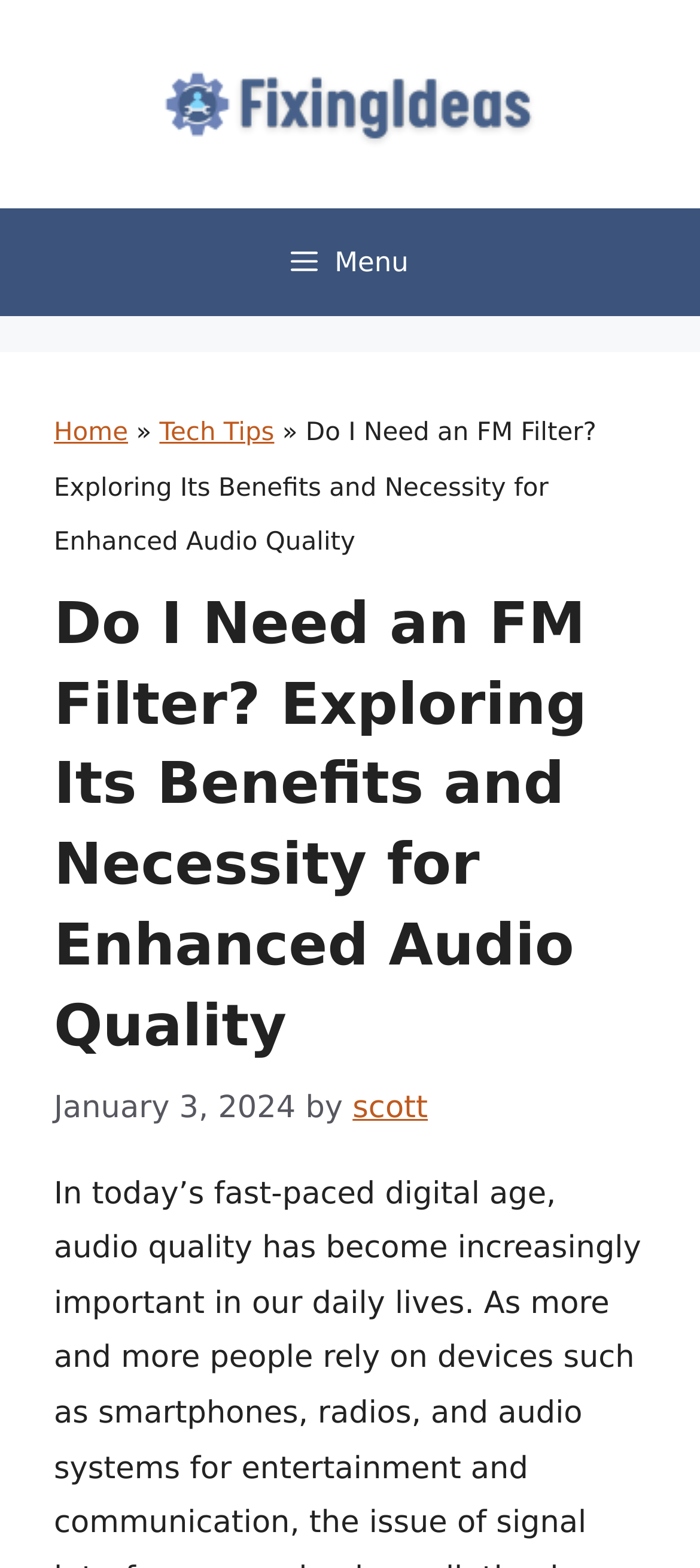Given the description "Menu", determine the bounding box of the corresponding UI element.

[0.0, 0.133, 1.0, 0.202]